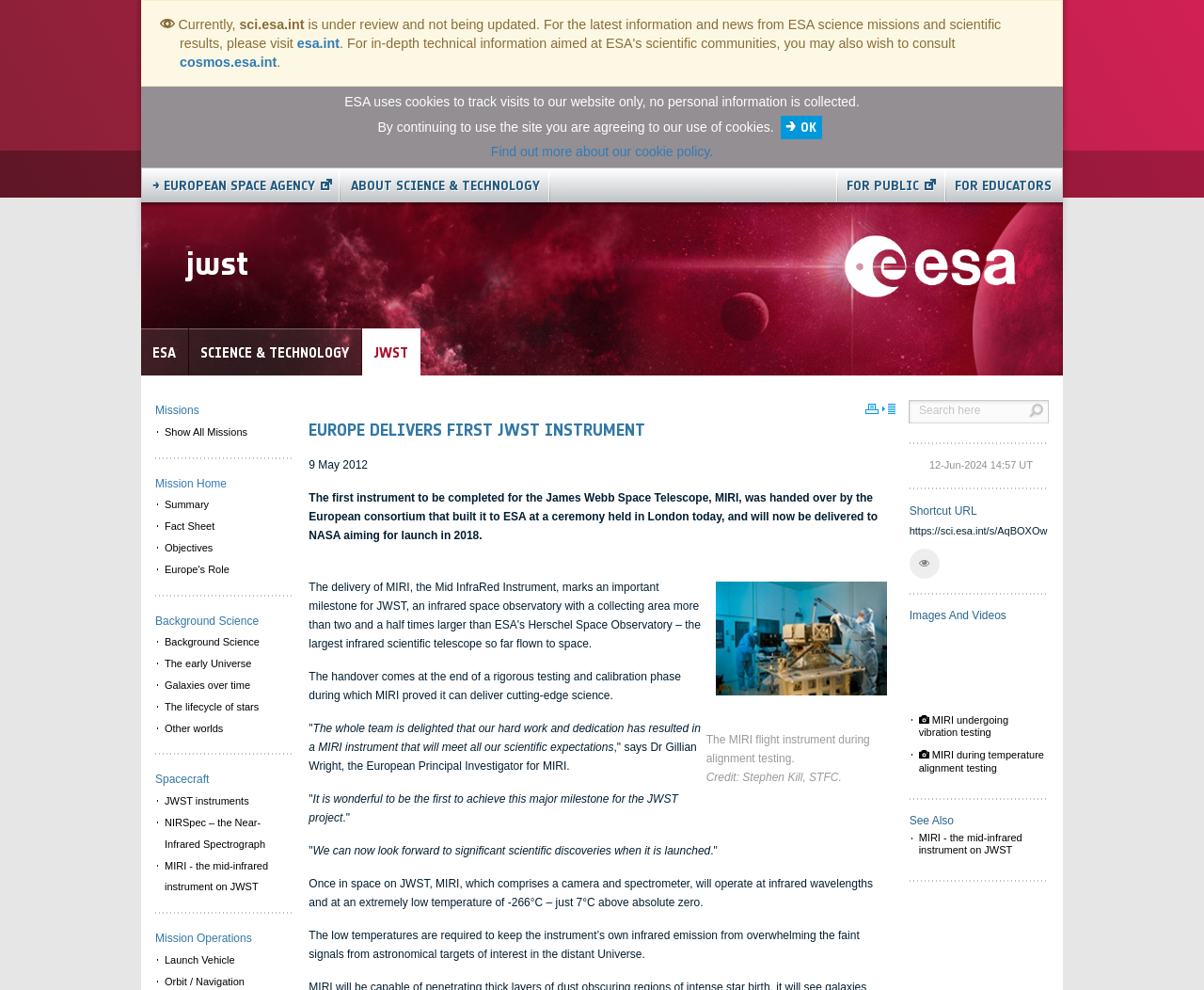What is the name of the instrument being handed over to ESA?
Provide an in-depth answer to the question, covering all aspects.

I found the answer by reading the text content of the webpage, specifically the sentence 'The first instrument to be completed for the James Webb Space Telescope, MIRI, was handed over by the European consortium that built it to ESA at a ceremony held in London today...' which mentions the name of the instrument being handed over to ESA.